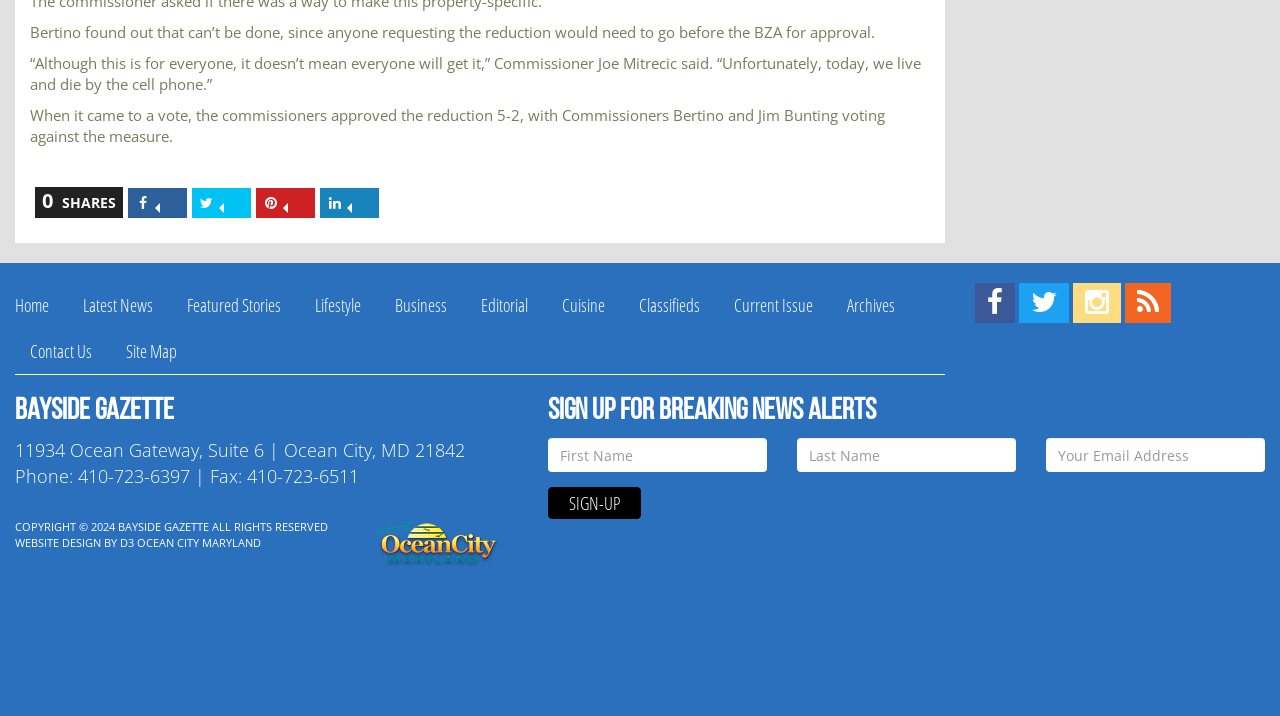Using details from the image, please answer the following question comprehensively:
What is the name of the newspaper?

The name of the newspaper can be found in the heading element at the top of the webpage, which reads 'Bayside Gazette'.